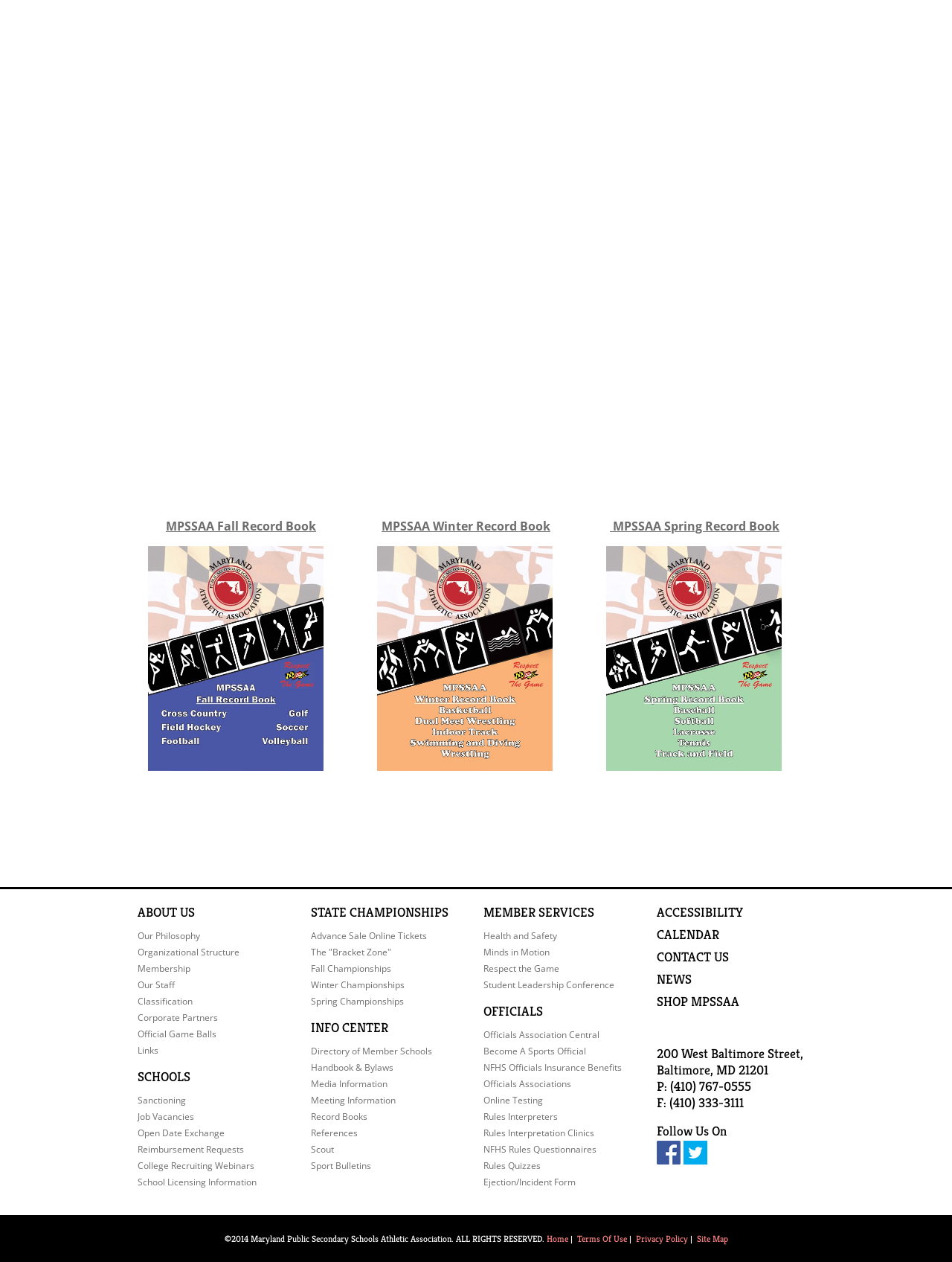Could you highlight the region that needs to be clicked to execute the instruction: "View PSSAA Fall Record Book"?

[0.186, 0.411, 0.332, 0.424]